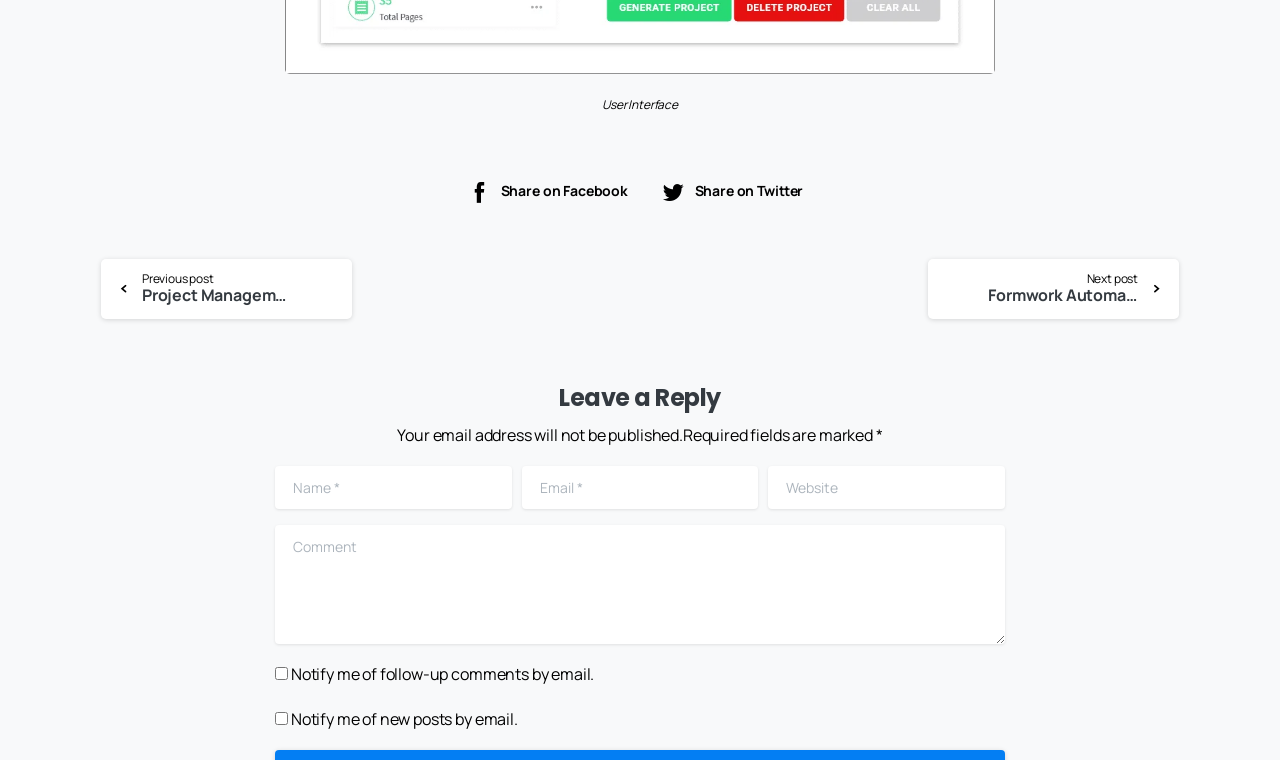Please provide a one-word or short phrase answer to the question:
What is the purpose of this webpage?

Leave a comment